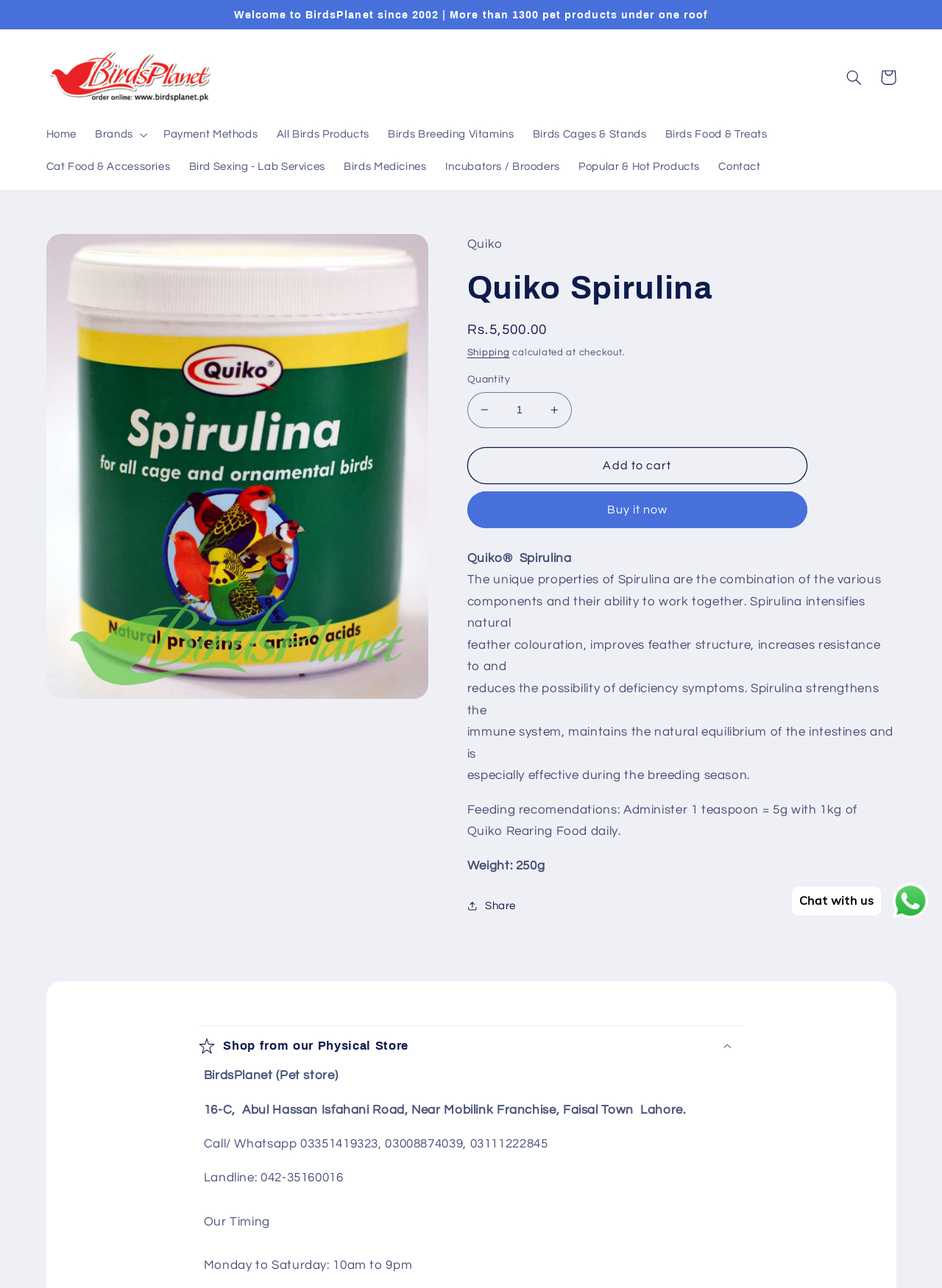Identify the bounding box coordinates of the clickable region required to complete the instruction: "Add Quiko Spirulina to cart". The coordinates should be given as four float numbers within the range of 0 and 1, i.e., [left, top, right, bottom].

[0.496, 0.347, 0.857, 0.376]